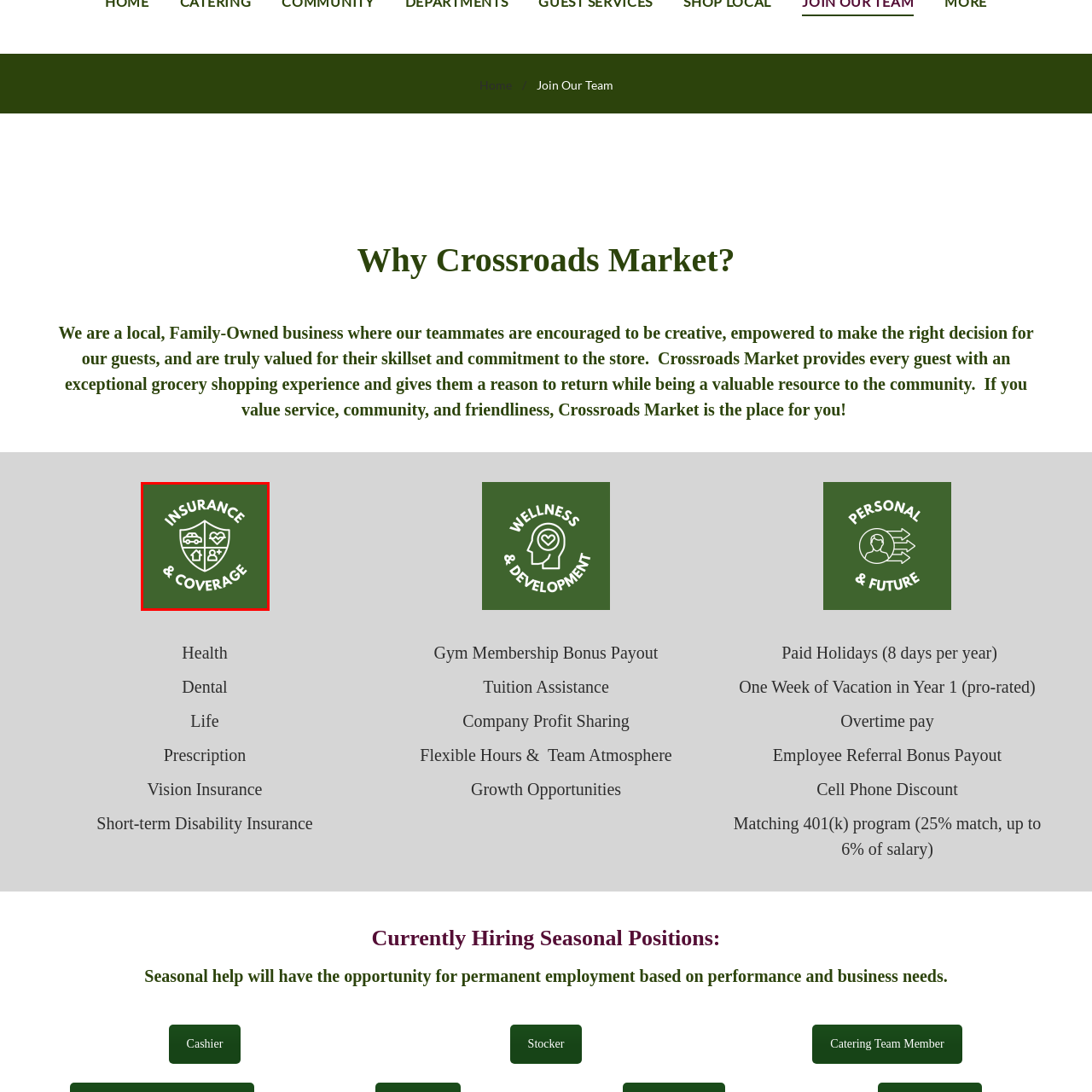Review the image segment marked with the grey border and deliver a thorough answer to the following question, based on the visual information provided: 
What type of insurance is represented by the heart icon?

The caption suggests that the heart icon likely symbolizes health insurance, which is one of the types of insurance represented in the logo.